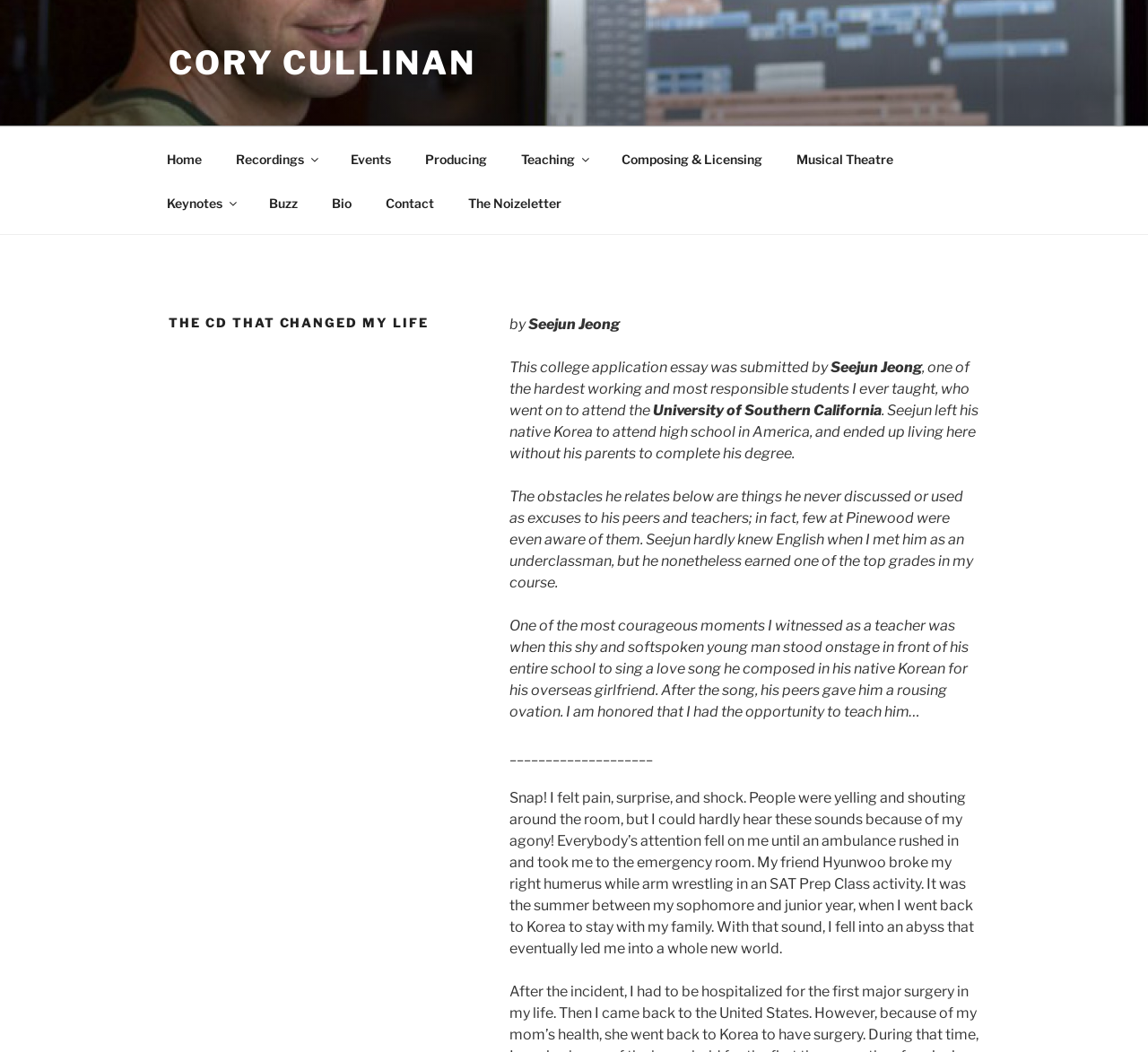Specify the bounding box coordinates of the area to click in order to execute this command: 'Click on the 'CORY CULLINAN' link'. The coordinates should consist of four float numbers ranging from 0 to 1, and should be formatted as [left, top, right, bottom].

[0.147, 0.041, 0.414, 0.078]